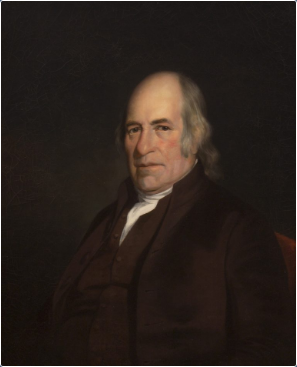Give a one-word or short-phrase answer to the following question: 
What is a characteristic of John Hall's gaze in the portrait?

Direct and contemplative